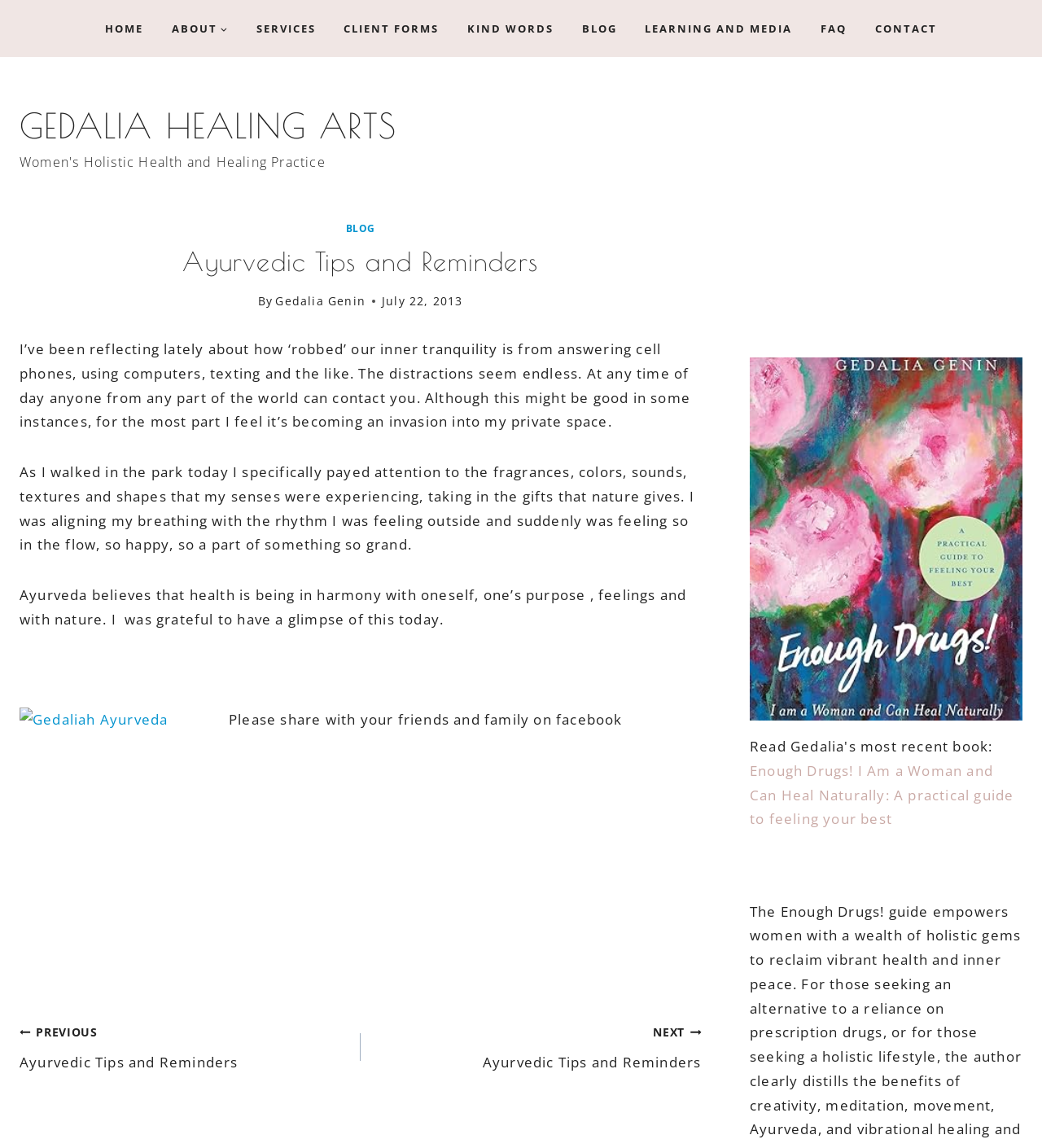Using the information shown in the image, answer the question with as much detail as possible: What is the name of the book advertised on the webpage?

I found the answer by looking at the link with the text 'Enough Drugs! I Am a Woman and Can Heal Naturally: A practical guide to feeling your best' which is located at the bottom of the webpage.